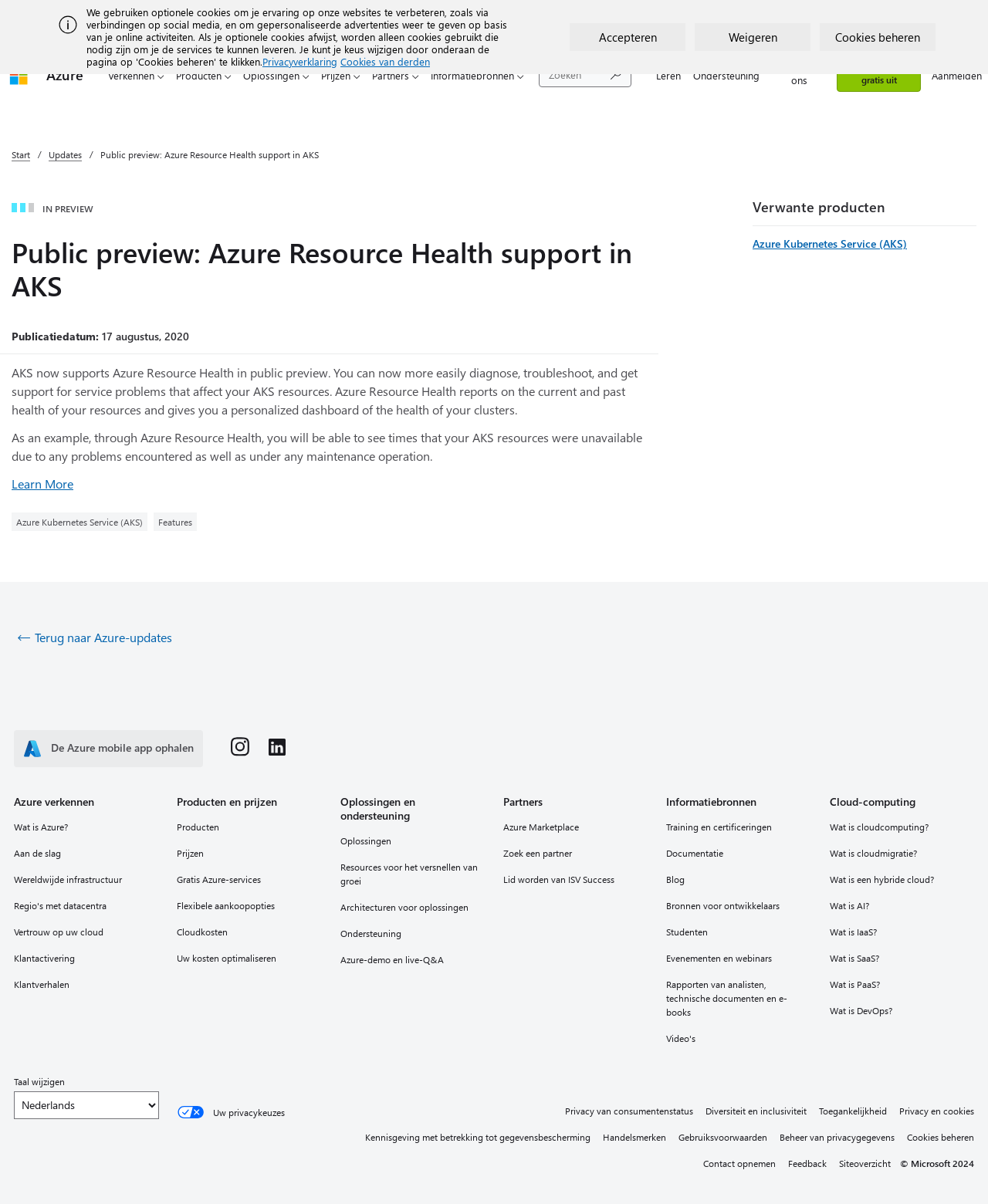What is the purpose of Azure Resource Health?
Examine the image and provide an in-depth answer to the question.

According to the webpage, Azure Resource Health reports on the current and past health of resources and provides a personalized dashboard of the health of clusters, which enables users to diagnose and troubleshoot service problems that affect their AKS resources.